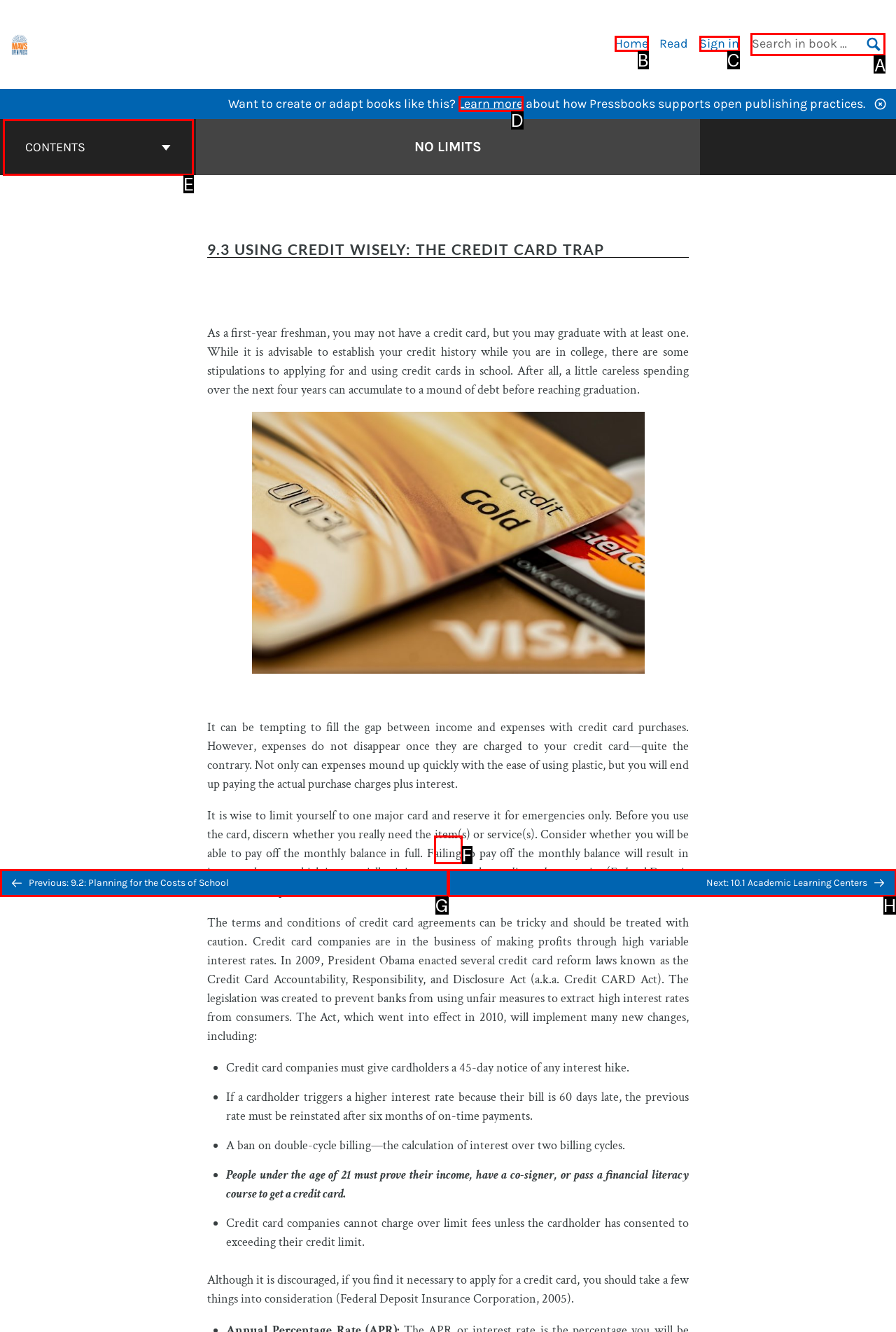Tell me which option I should click to complete the following task: Search in book Answer with the option's letter from the given choices directly.

A